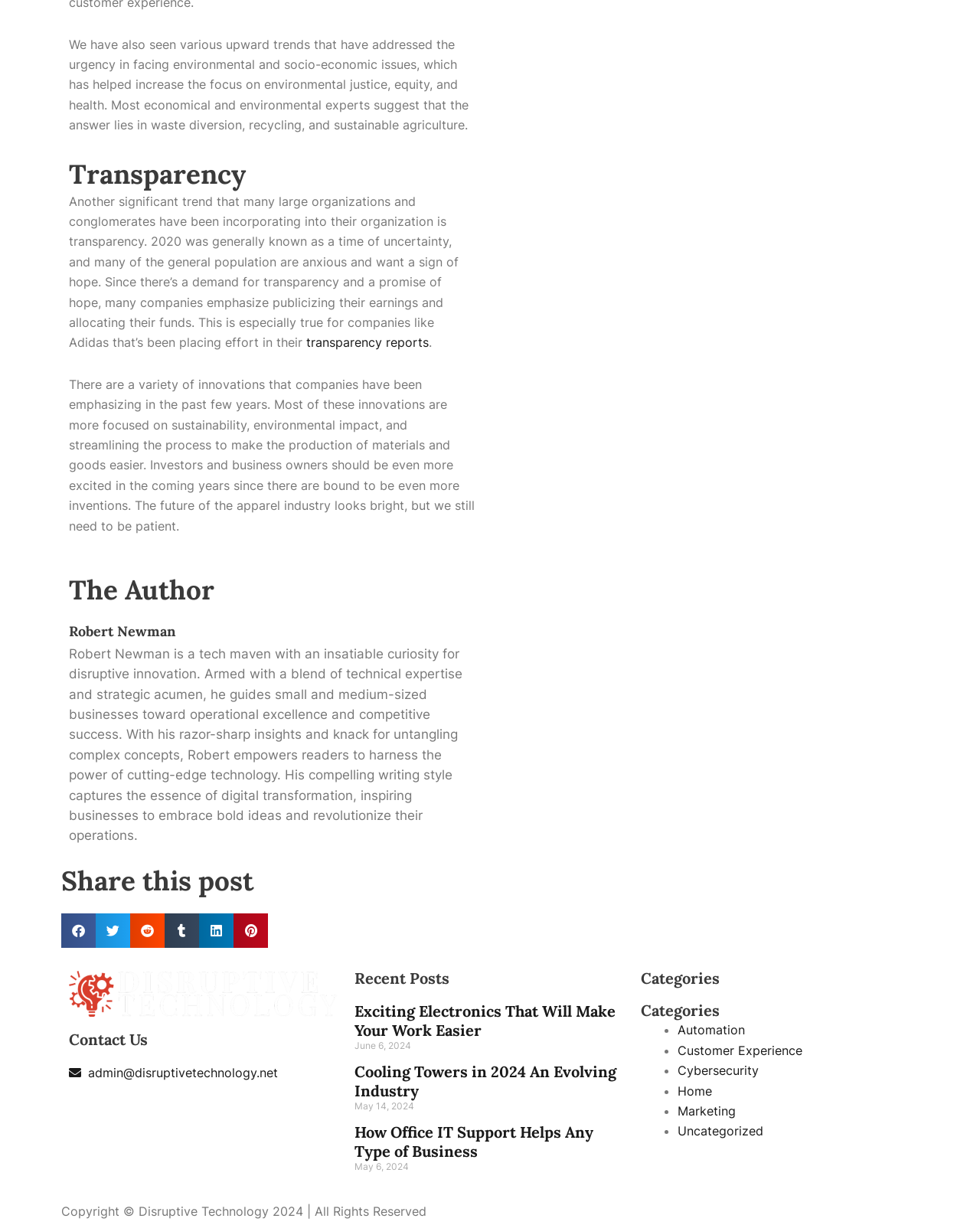Please provide the bounding box coordinates for the element that needs to be clicked to perform the following instruction: "Browse the category 'Automation'". The coordinates should be given as four float numbers between 0 and 1, i.e., [left, top, right, bottom].

[0.691, 0.835, 0.76, 0.847]